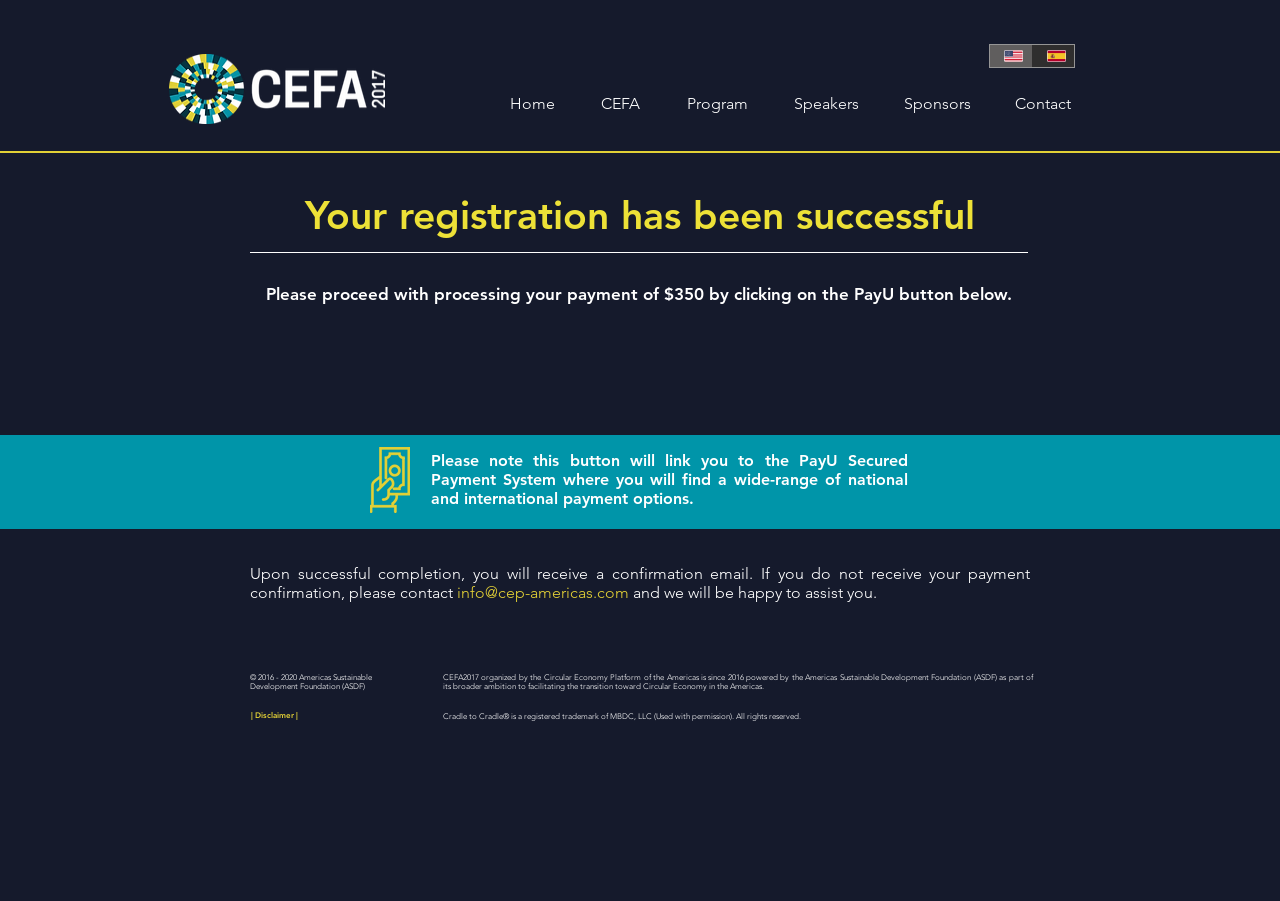Specify the bounding box coordinates of the area that needs to be clicked to achieve the following instruction: "Contact us via email".

[0.357, 0.647, 0.491, 0.668]